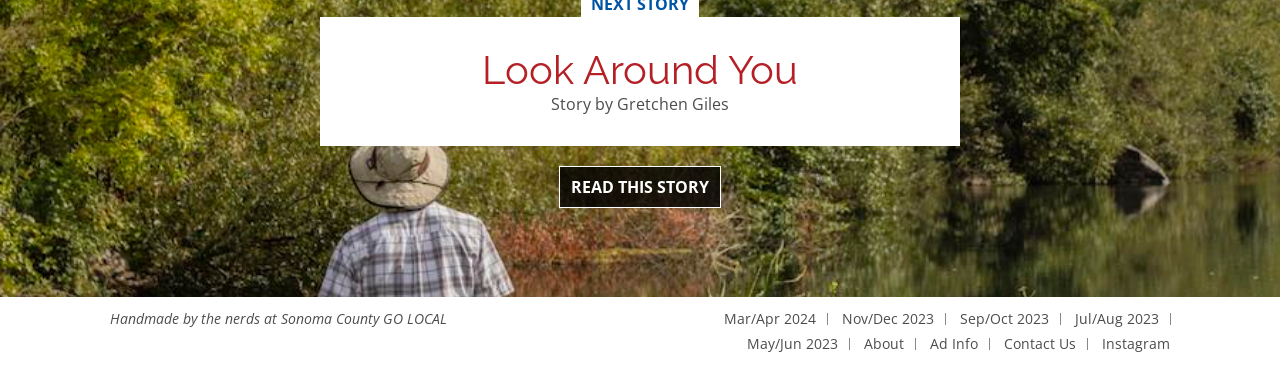Provide the bounding box coordinates of the HTML element described by the text: "May/Jun 2023".

[0.577, 0.876, 0.661, 0.948]